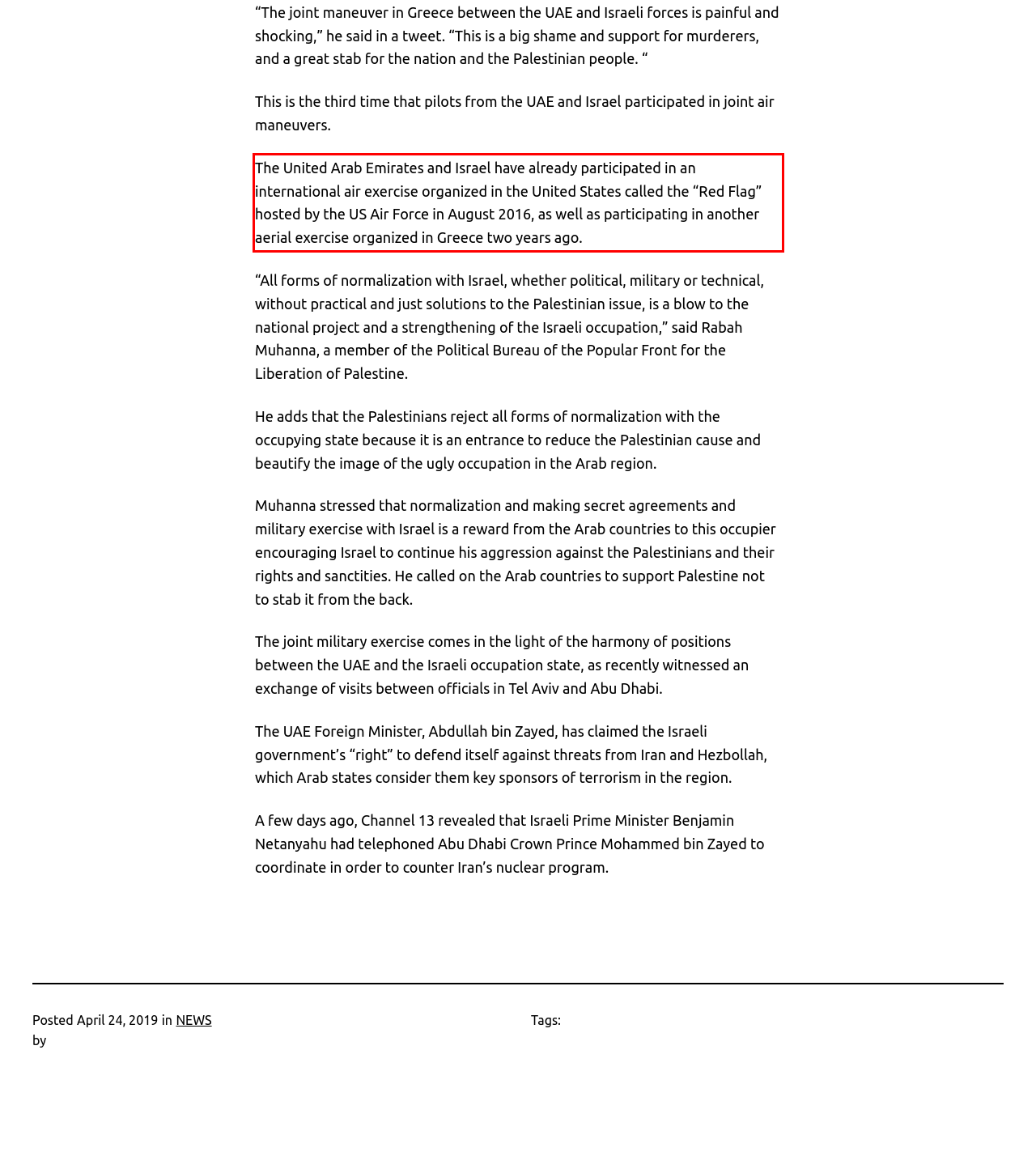You are provided with a webpage screenshot that includes a red rectangle bounding box. Extract the text content from within the bounding box using OCR.

The United Arab Emirates and Israel have already participated in an international air exercise organized in the United States called the “Red Flag” hosted by the US Air Force in August 2016, as well as participating in another aerial exercise organized in Greece two years ago.